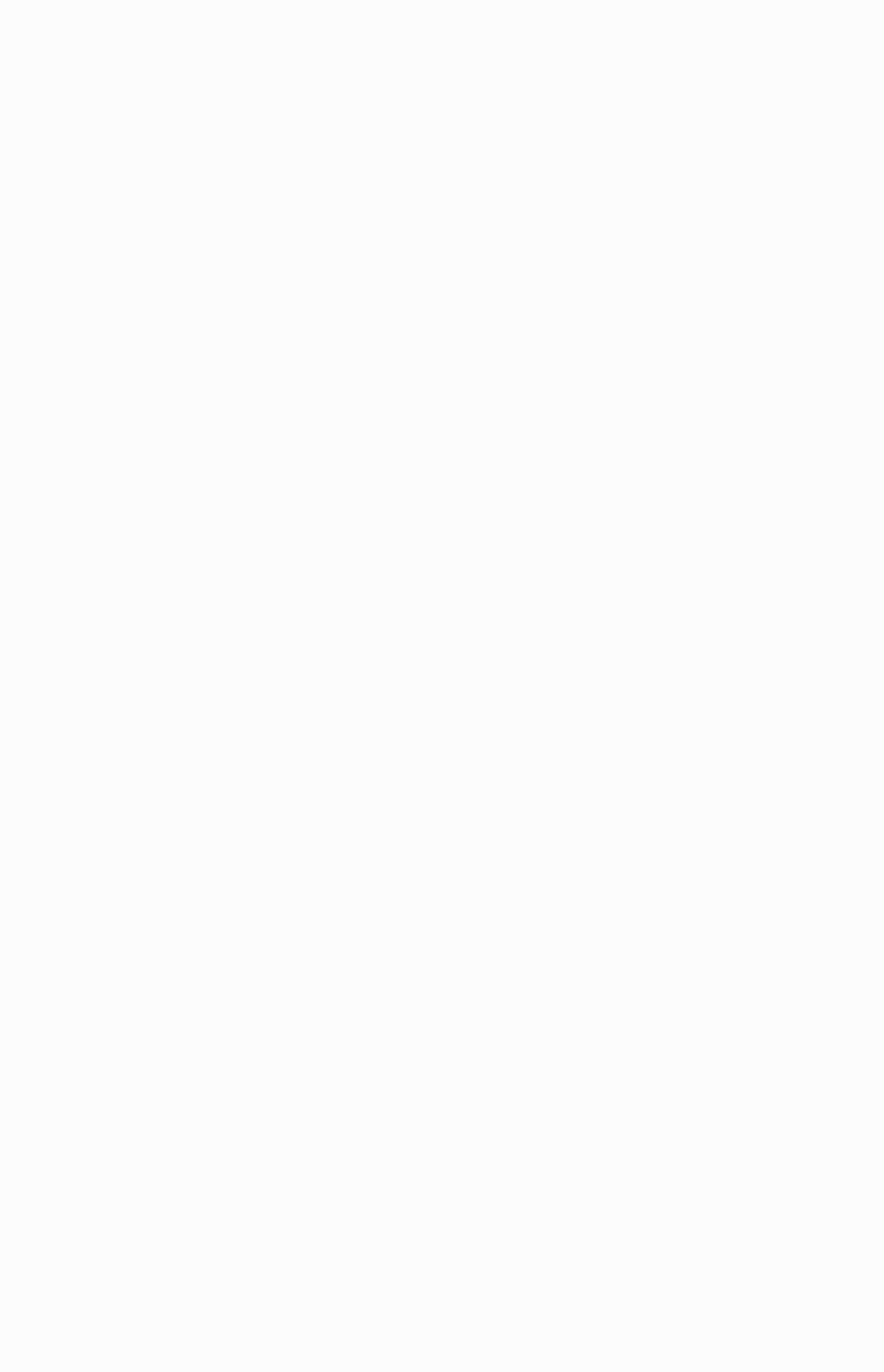How many official partners are listed on the webpage?
Answer with a single word or phrase by referring to the visual content.

9